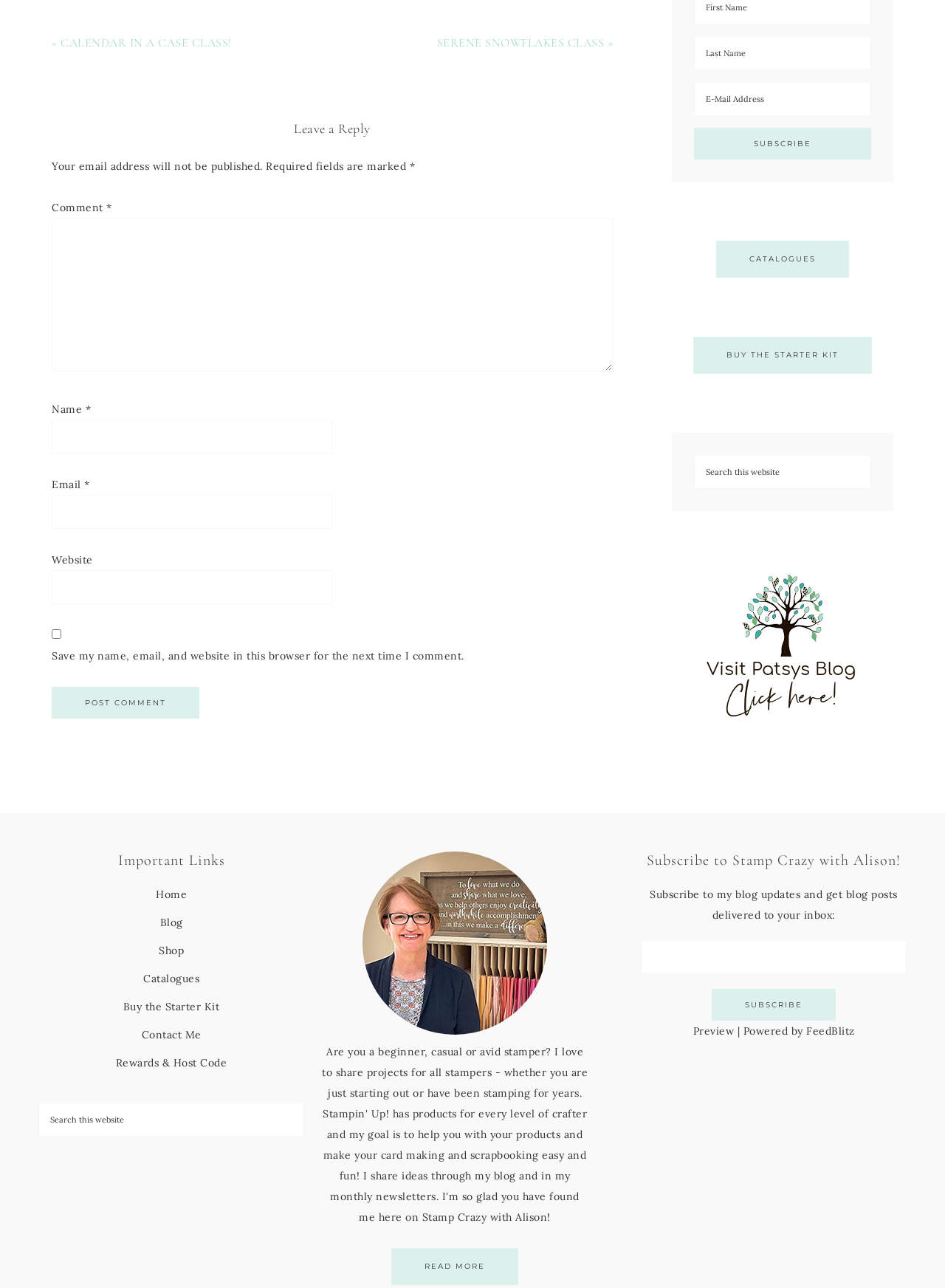Can you find the bounding box coordinates of the area I should click to execute the following instruction: "Post a comment"?

[0.055, 0.533, 0.211, 0.558]